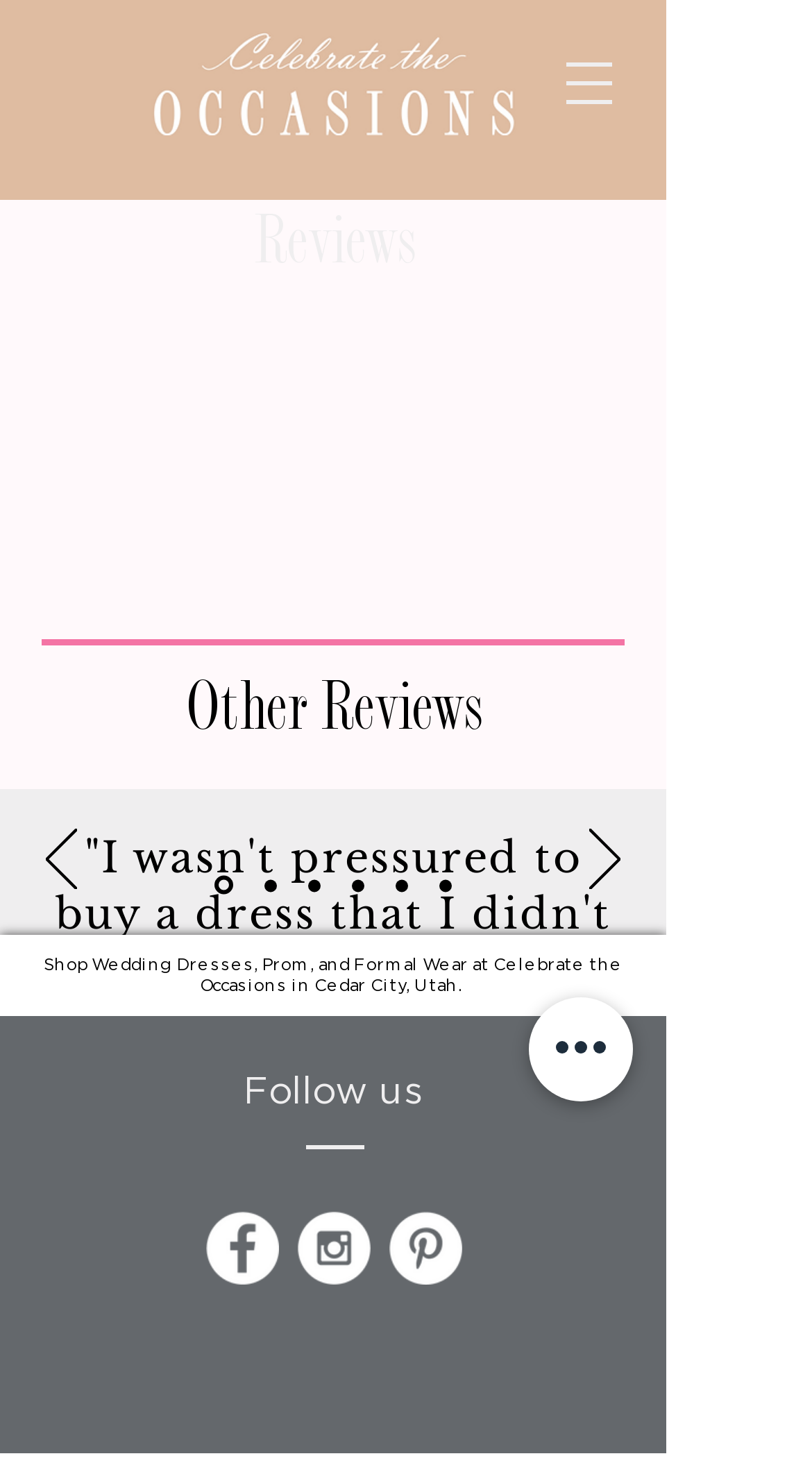Can you determine the bounding box coordinates of the area that needs to be clicked to fulfill the following instruction: "Follow Celebrate the Occasions on Facebook"?

[0.254, 0.823, 0.344, 0.873]